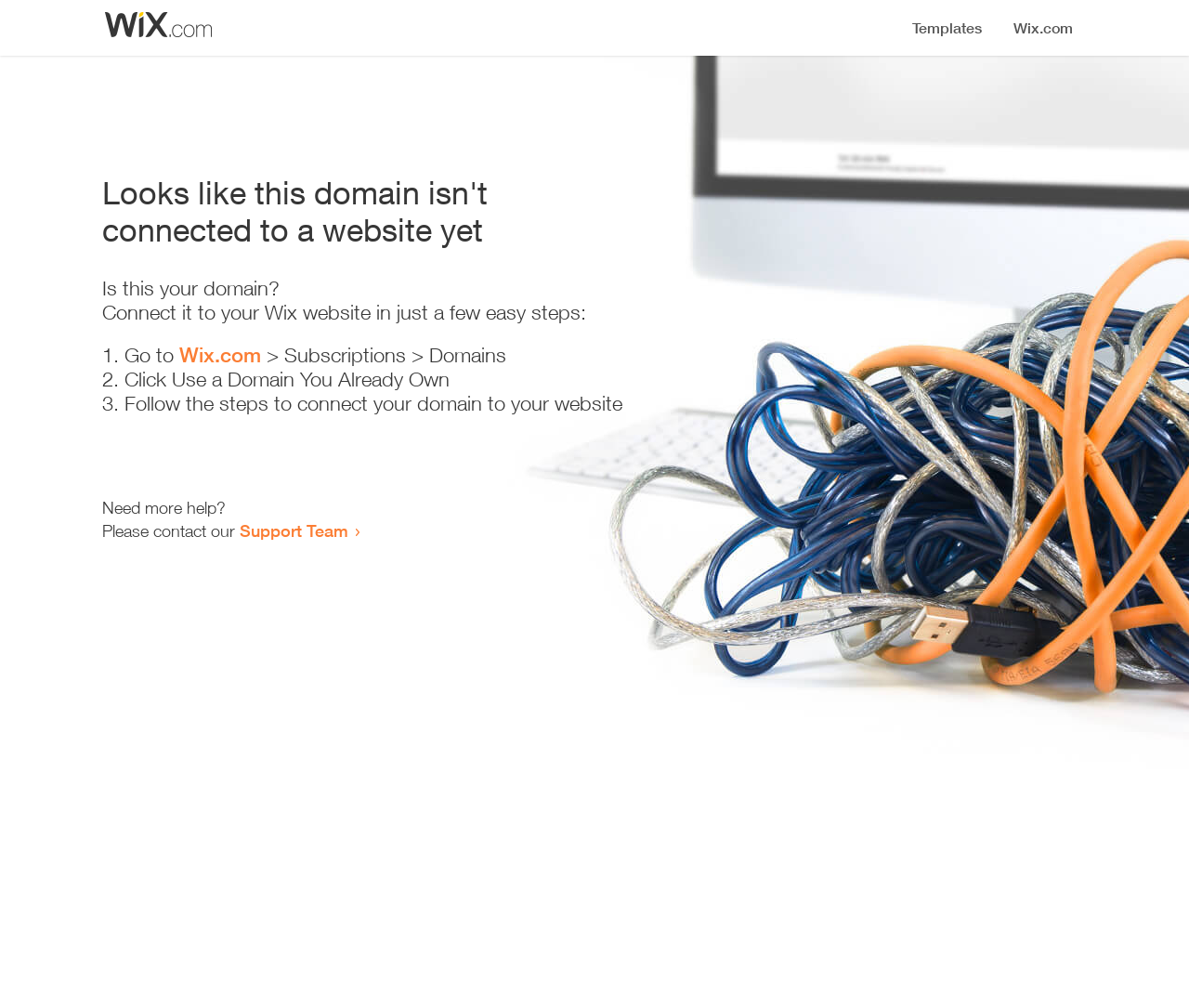Explain in detail what is displayed on the webpage.

The webpage appears to be an error page, indicating that a domain is not connected to a website yet. At the top, there is a small image, likely a logo or icon. Below the image, a prominent heading reads "Looks like this domain isn't connected to a website yet". 

Underneath the heading, there is a series of instructions to connect the domain to a Wix website. The instructions are presented in a step-by-step format, with each step numbered and accompanied by a brief description. The first step is to go to Wix.com, followed by navigating to the Subscriptions and Domains section. The second step is to click "Use a Domain You Already Own", and the third step is to follow the instructions to connect the domain to the website.

At the bottom of the page, there is a section offering additional help, with a message "Need more help?" followed by an invitation to contact the Support Team via a link.